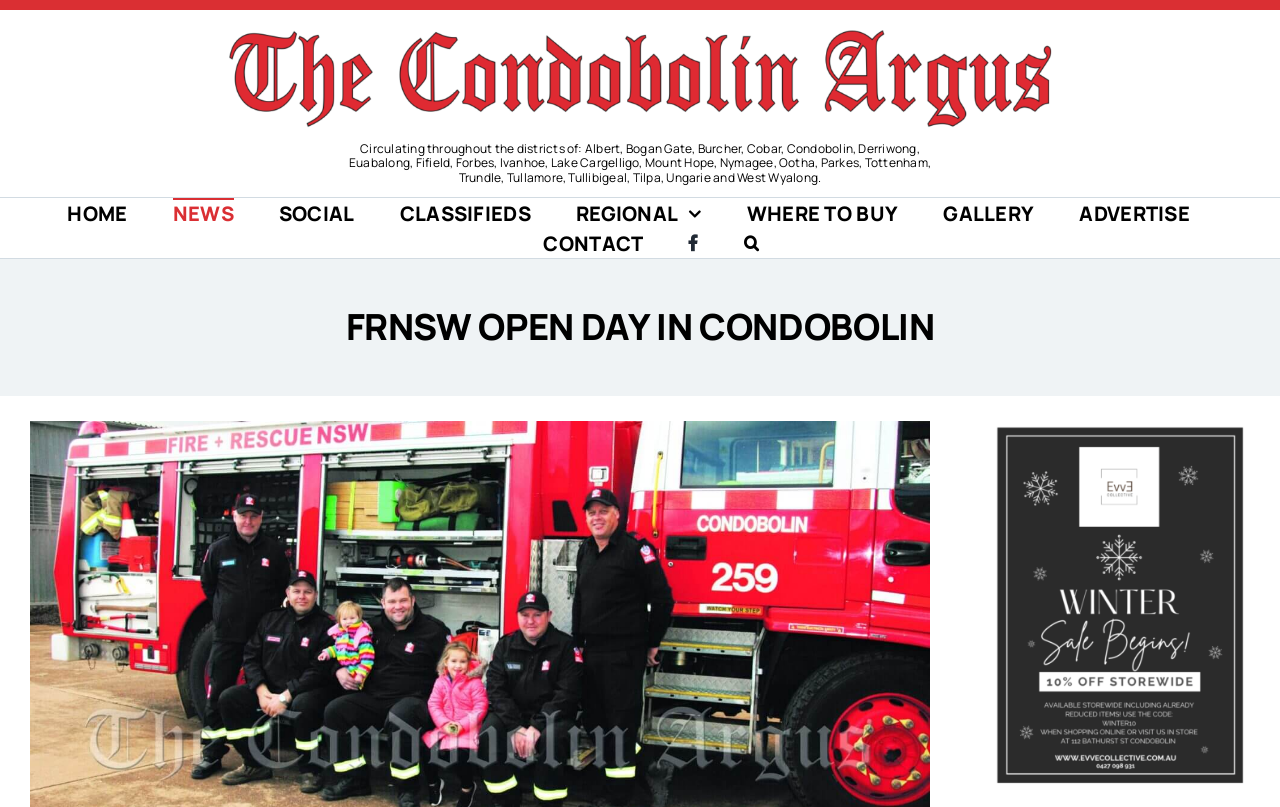Give a one-word or short phrase answer to the question: 
What is the name of the community that learned about home fire safety?

Condobolin